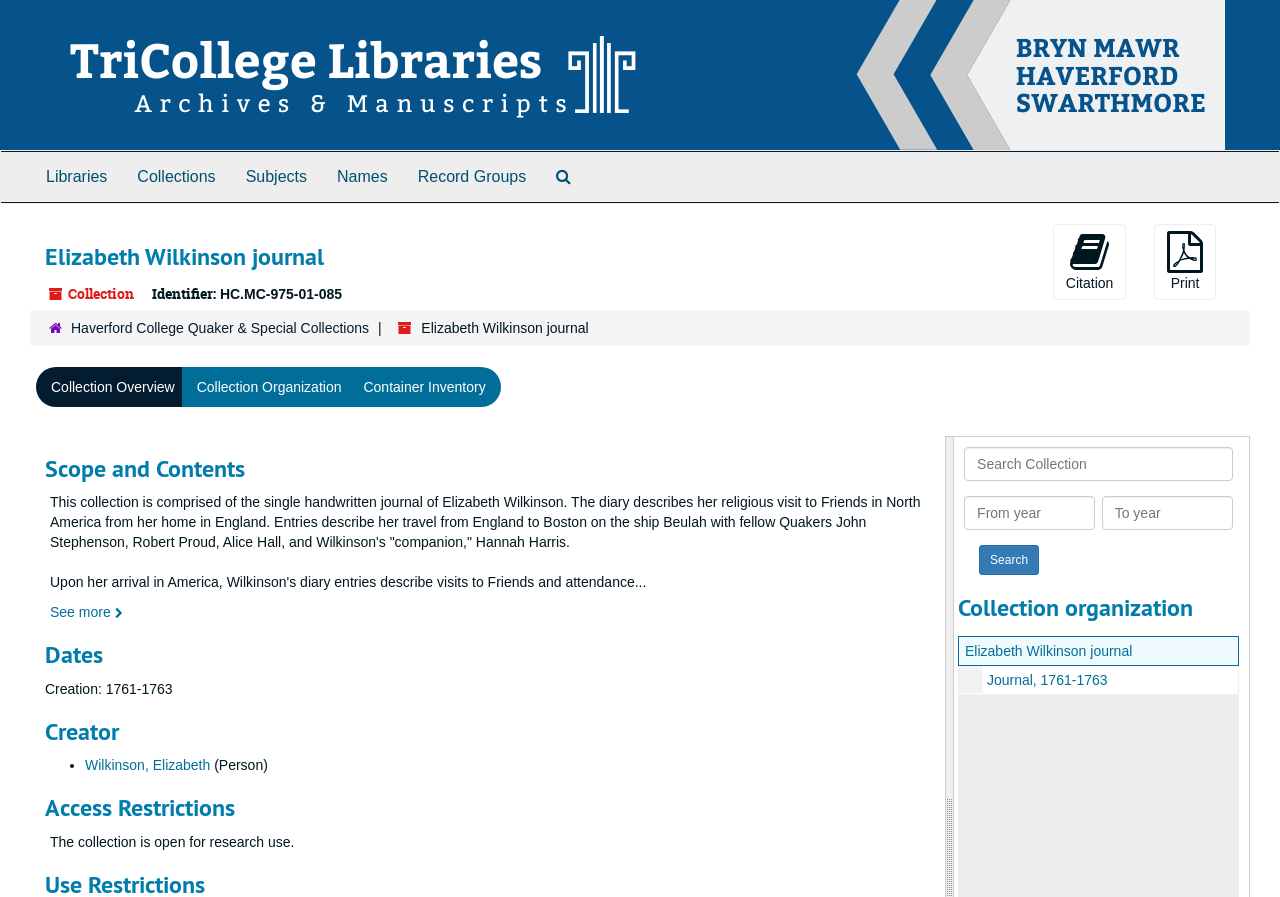What is the purpose of the 'Search Collection' button?
Based on the content of the image, thoroughly explain and answer the question.

I found the answer by looking at the button element with the text 'Search Collection' and its adjacent text box elements with the labels 'Search Collection', 'From year', and 'To year', which suggests that the button is used to search the collection based on the input values.